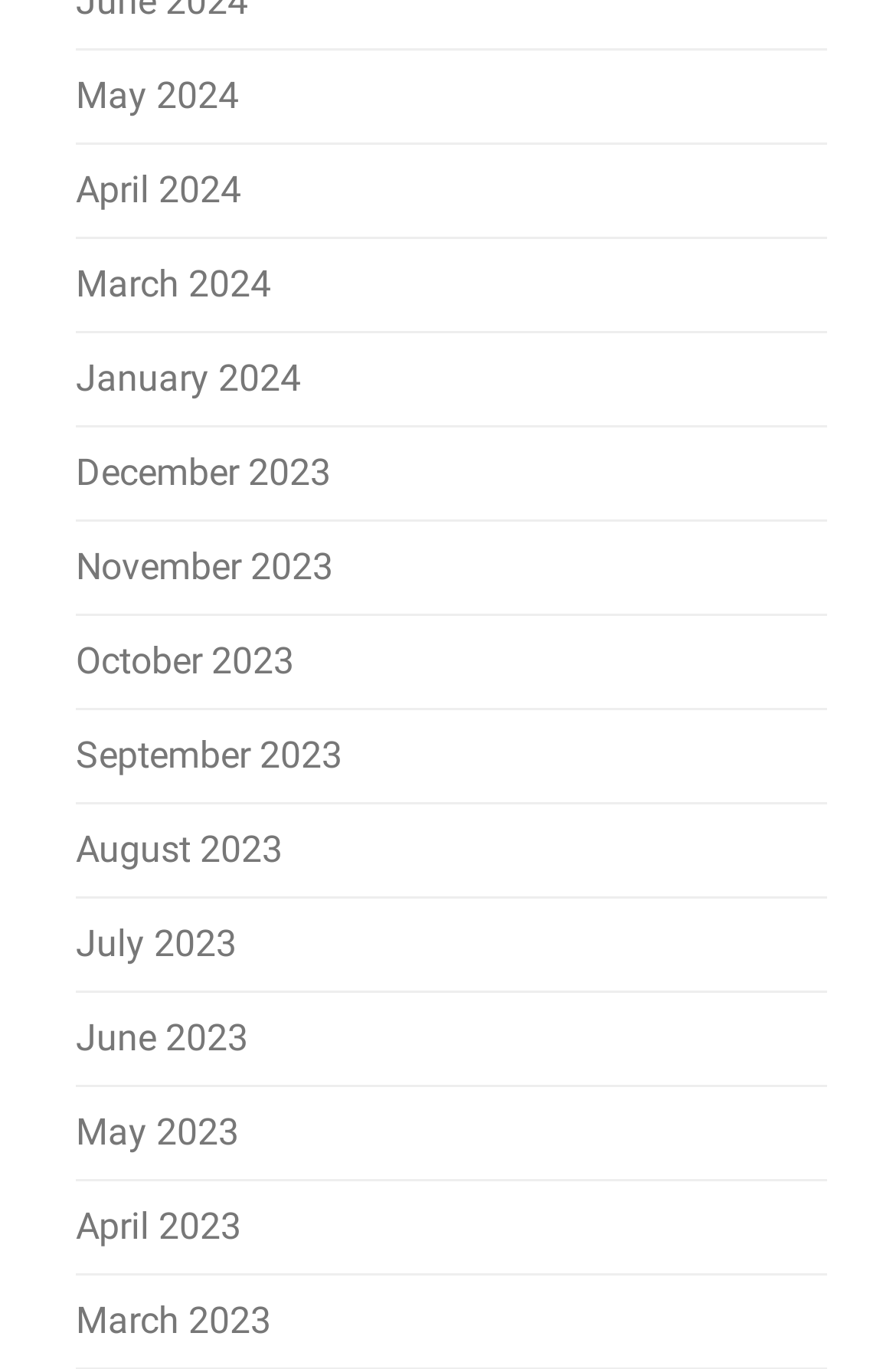Give a concise answer using one word or a phrase to the following question:
How many months are listed in total?

12